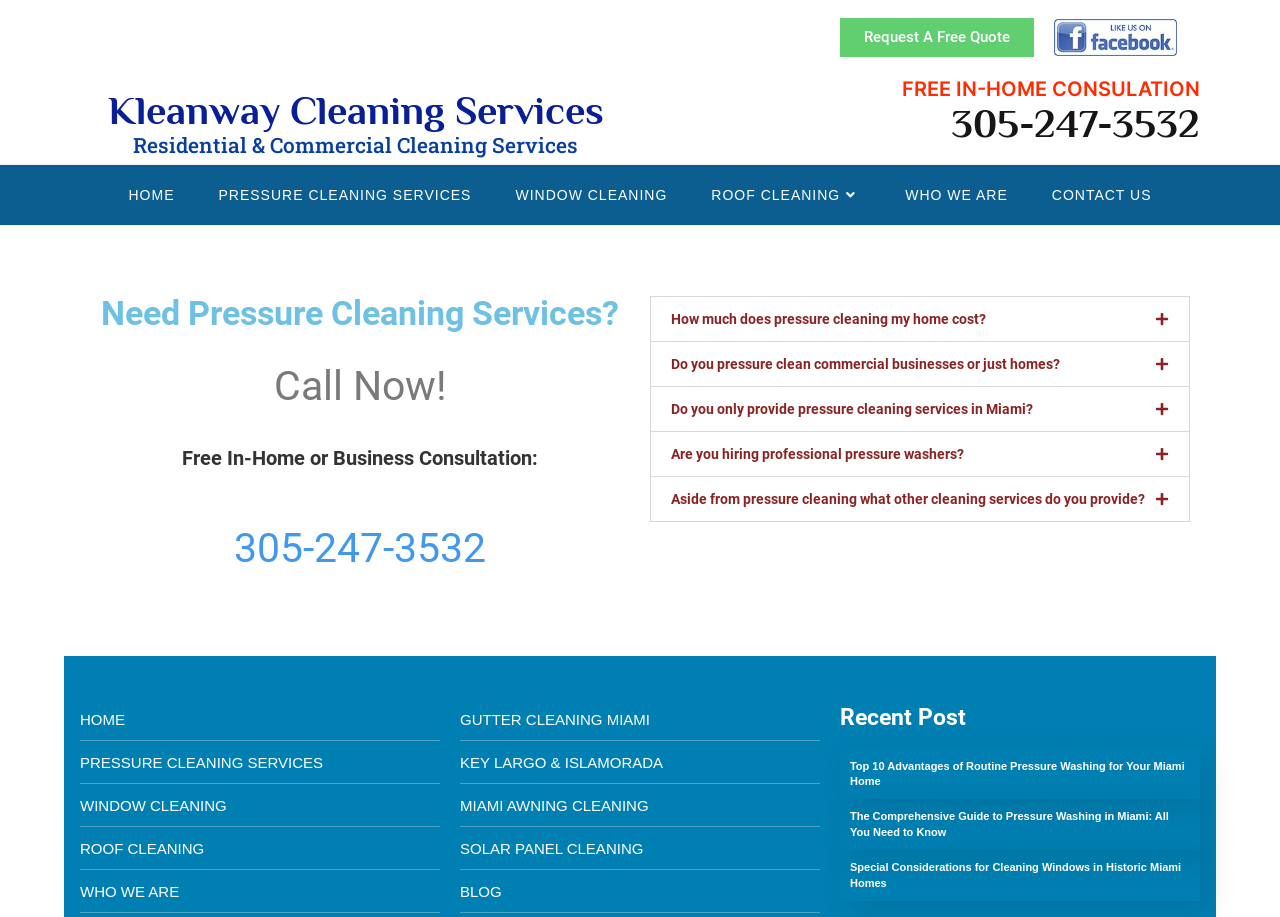Find the bounding box coordinates of the element to click in order to complete this instruction: "Call now for pressure cleaning services". The bounding box coordinates must be four float numbers between 0 and 1, denoted as [left, top, right, bottom].

[0.214, 0.395, 0.349, 0.447]